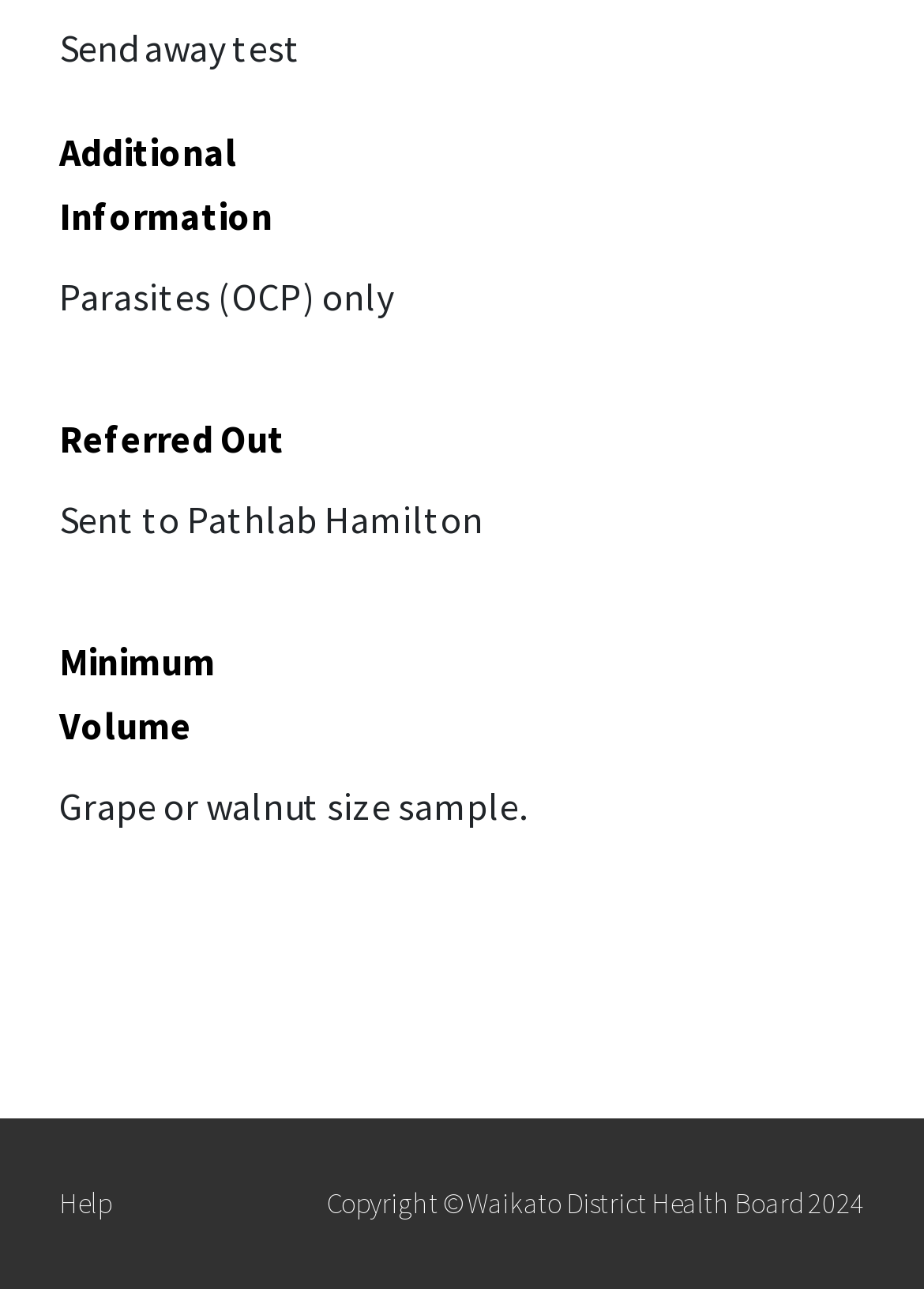Please respond to the question with a concise word or phrase:
What is the sample size required?

Grape or walnut size